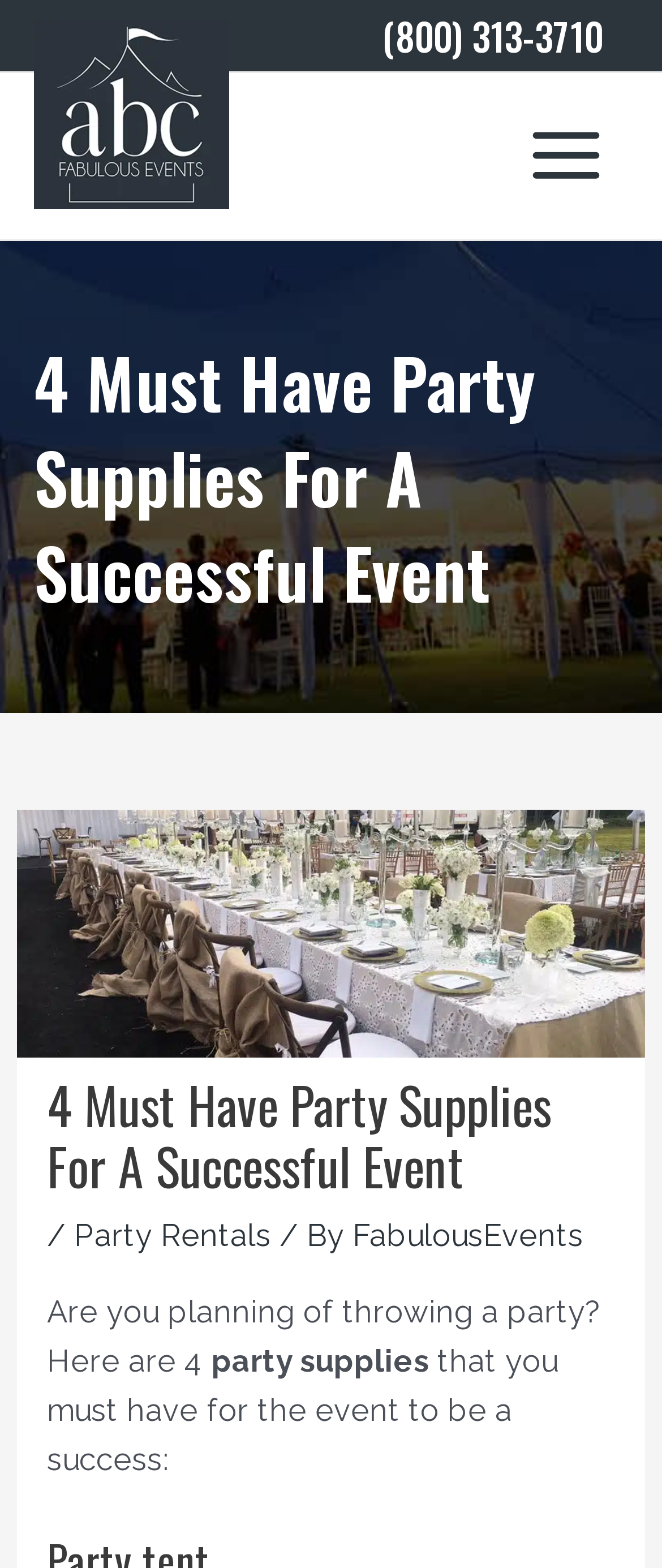What is the topic of the article?
Answer the question in as much detail as possible.

I found the topic of the article by reading the main heading and the text below it, which mentions 'party supplies' and talks about the importance of having them for a successful event.